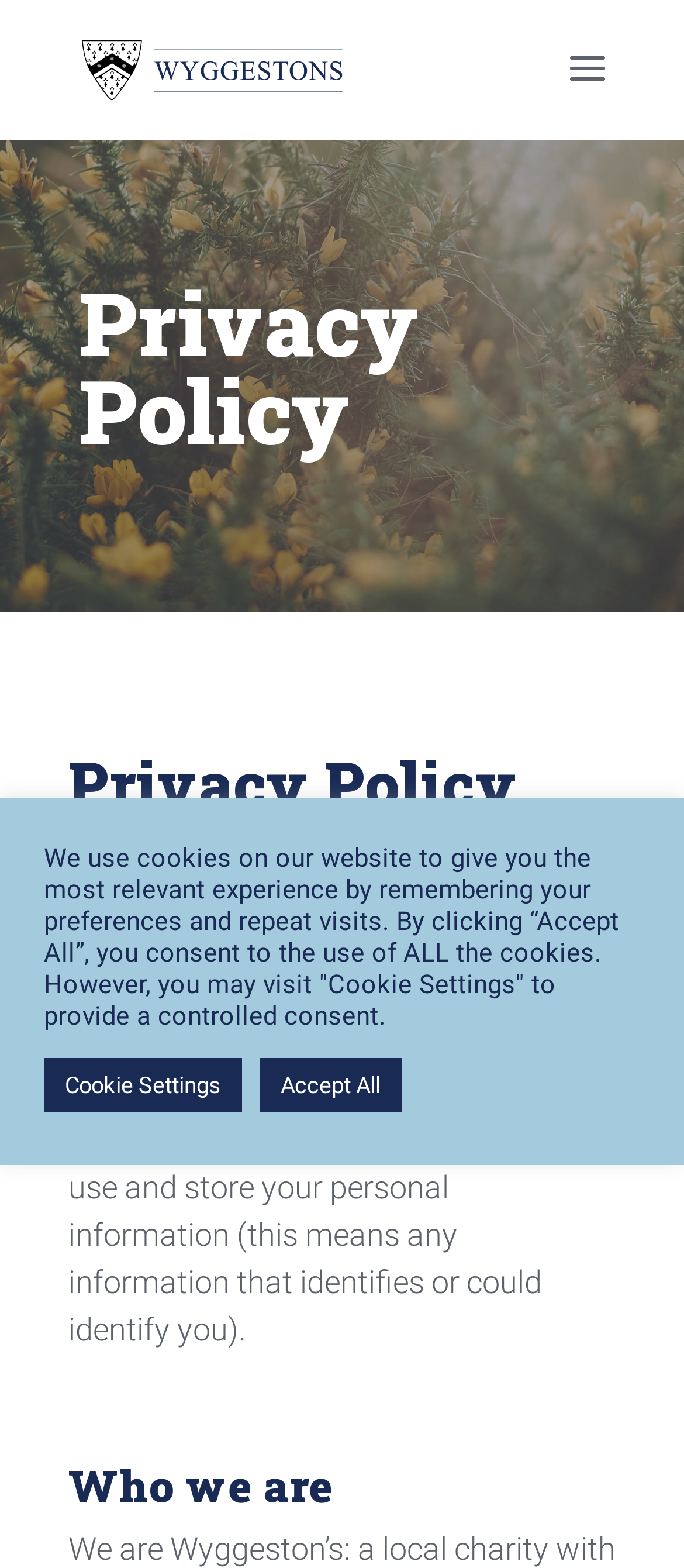What is the purpose of the 'Cookie Settings' button?
Look at the screenshot and provide an in-depth answer.

The StaticText element explains that the 'Cookie Settings' button allows users to provide a controlled consent for the use of cookies on the website. This suggests that the button is intended to provide users with more granular control over their cookie preferences.